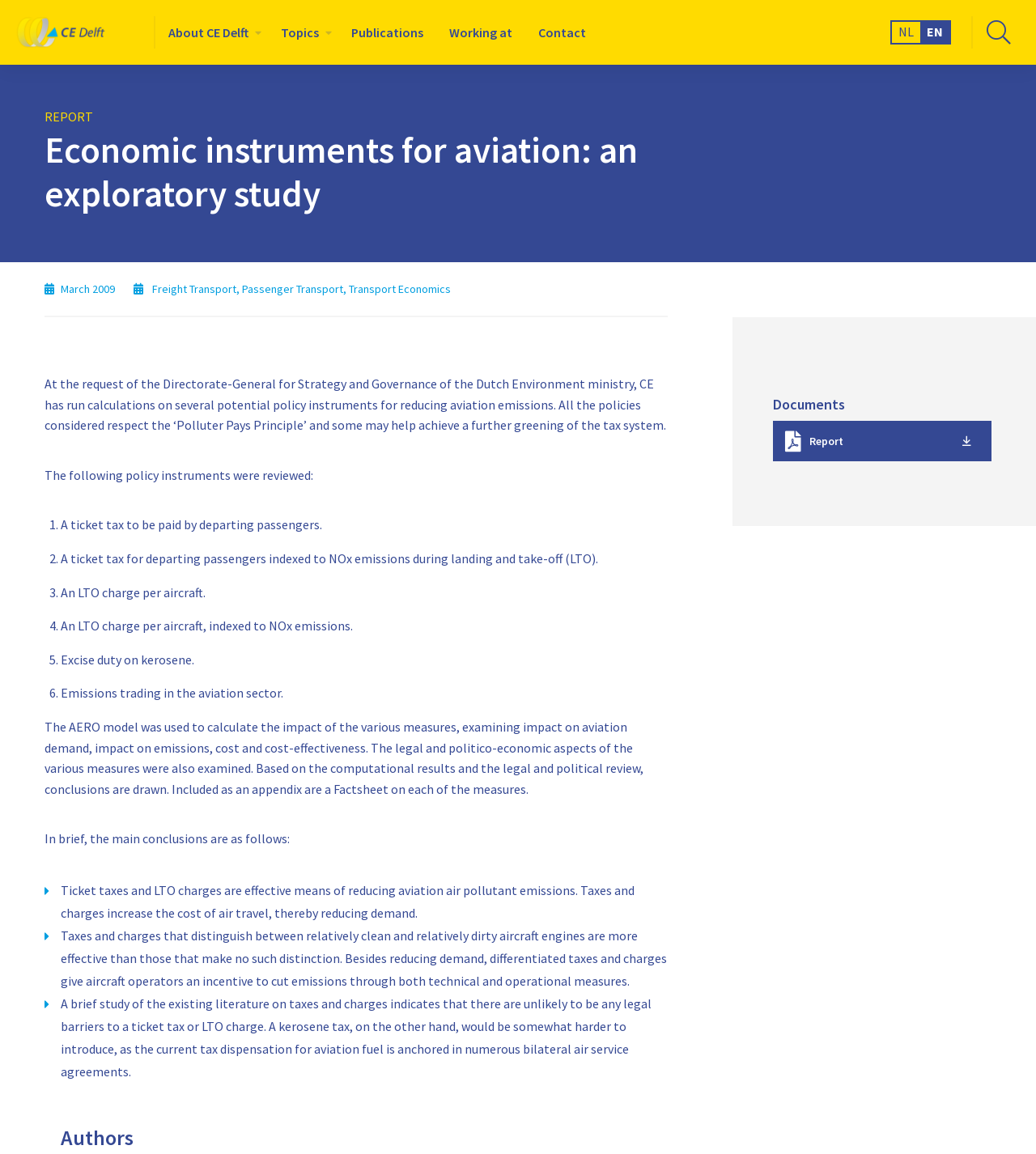Determine the bounding box coordinates of the UI element described by: "Go to search page".

[0.938, 0.014, 0.969, 0.042]